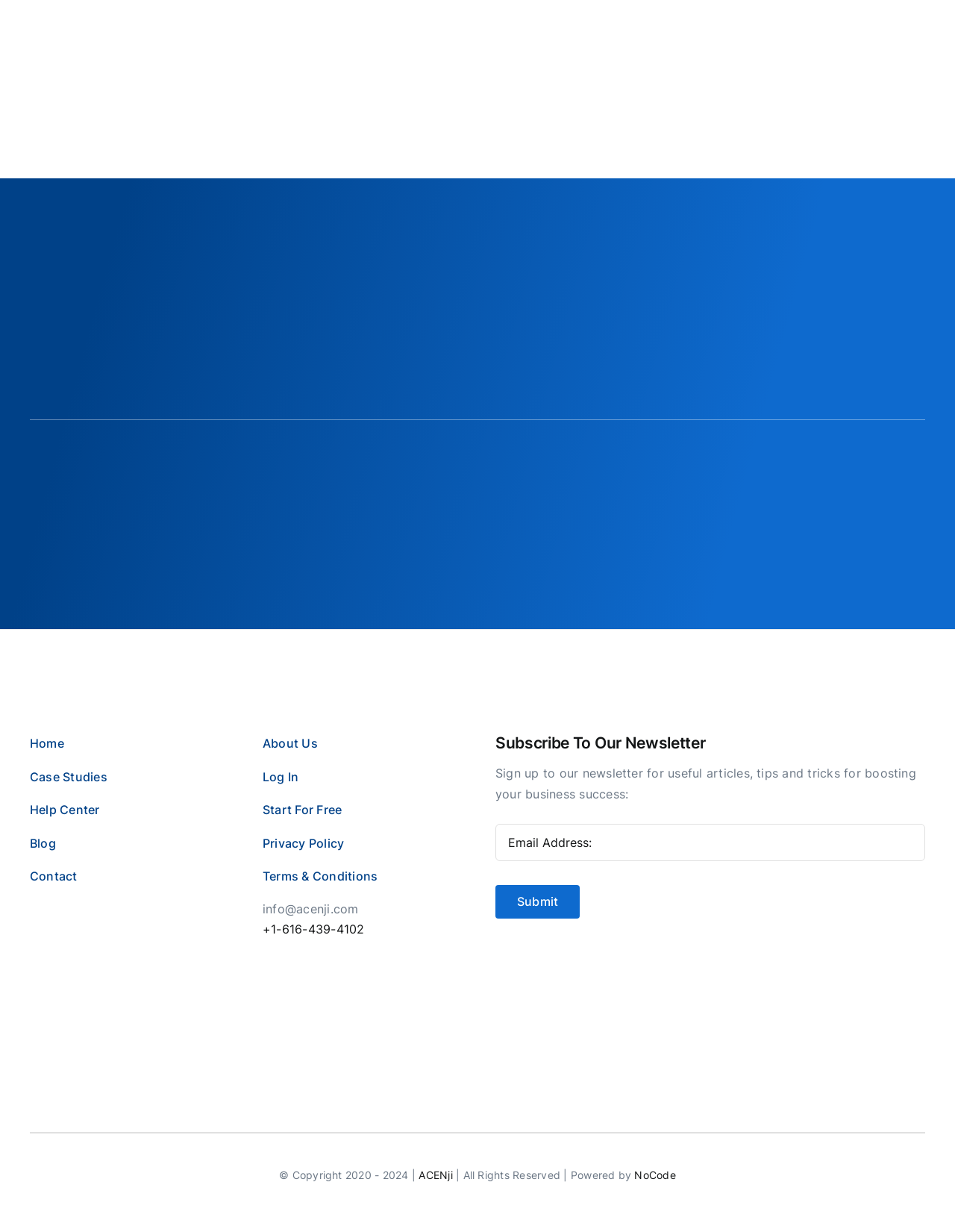Pinpoint the bounding box coordinates of the clickable area necessary to execute the following instruction: "Navigate to the Home page". The coordinates should be given as four float numbers between 0 and 1, namely [left, top, right, bottom].

[0.031, 0.595, 0.238, 0.612]